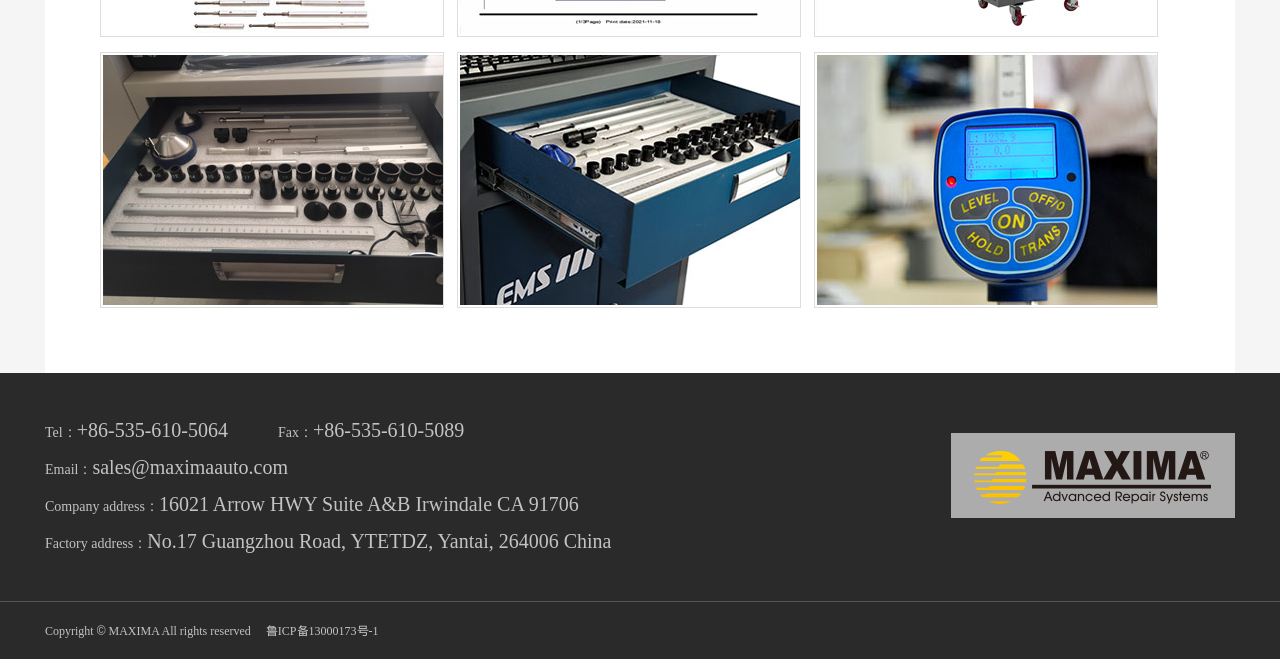What is the company's factory address?
Refer to the image and give a detailed response to the question.

The company's factory address can be found in the contact information section, where it is listed as 'Factory address：No.17 Guangzhou Road, YTETDZ, Yantai, 264006 China'.